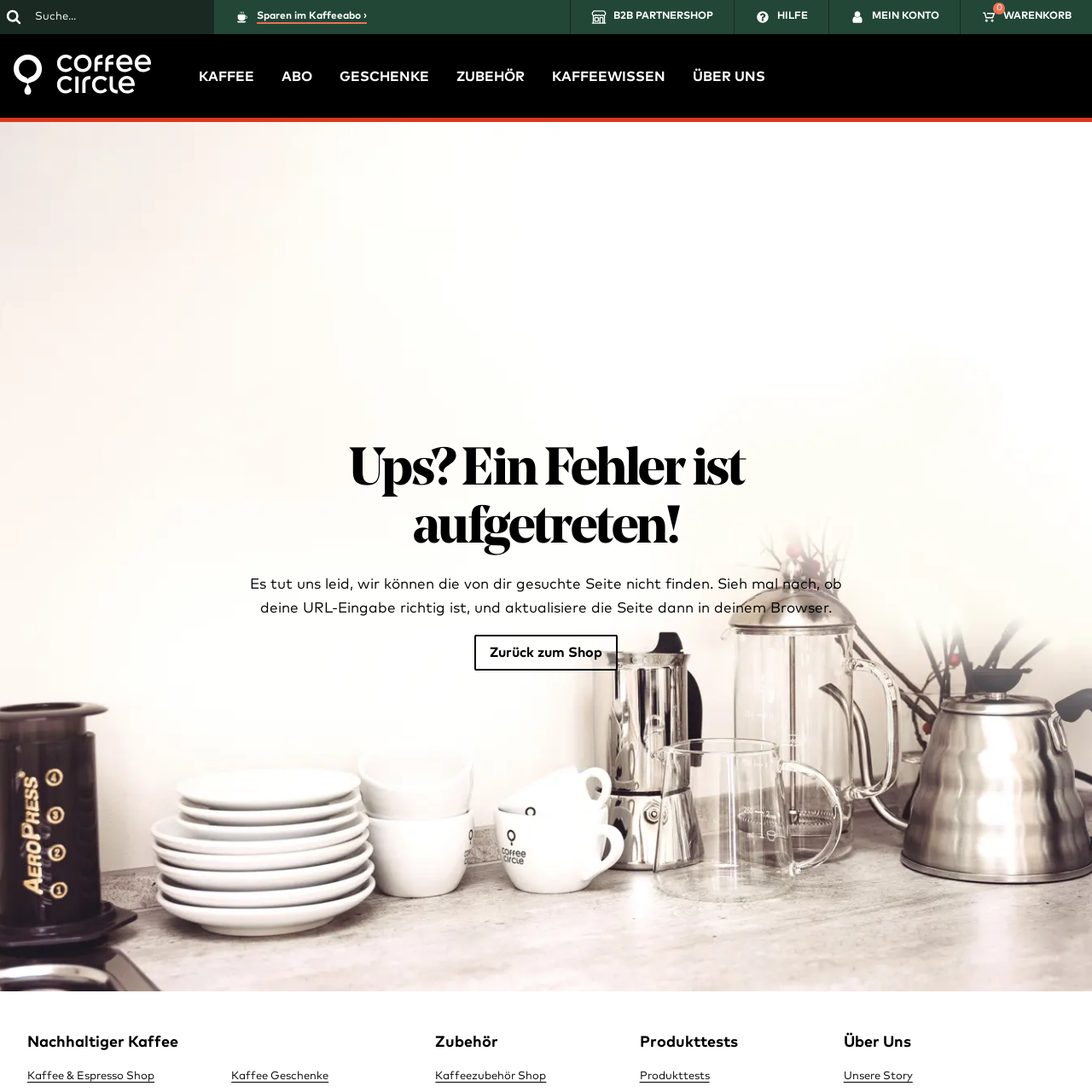How many links are in the top navigation bar?
Please provide a single word or phrase as your answer based on the image.

5